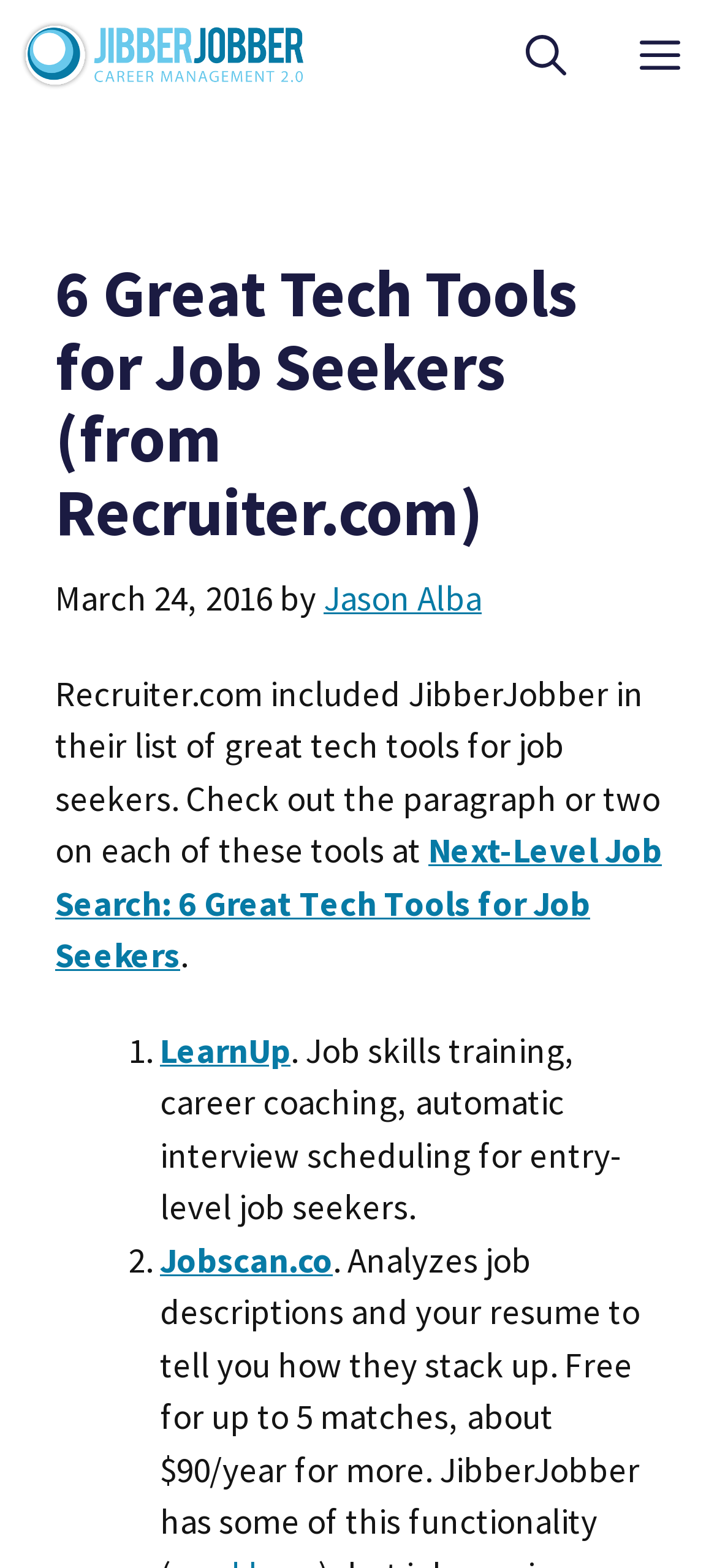What is the date of the article?
Please give a detailed and elaborate answer to the question based on the image.

I found the date by looking at the time element and the static text inside it, which is 'March 24, 2016'.